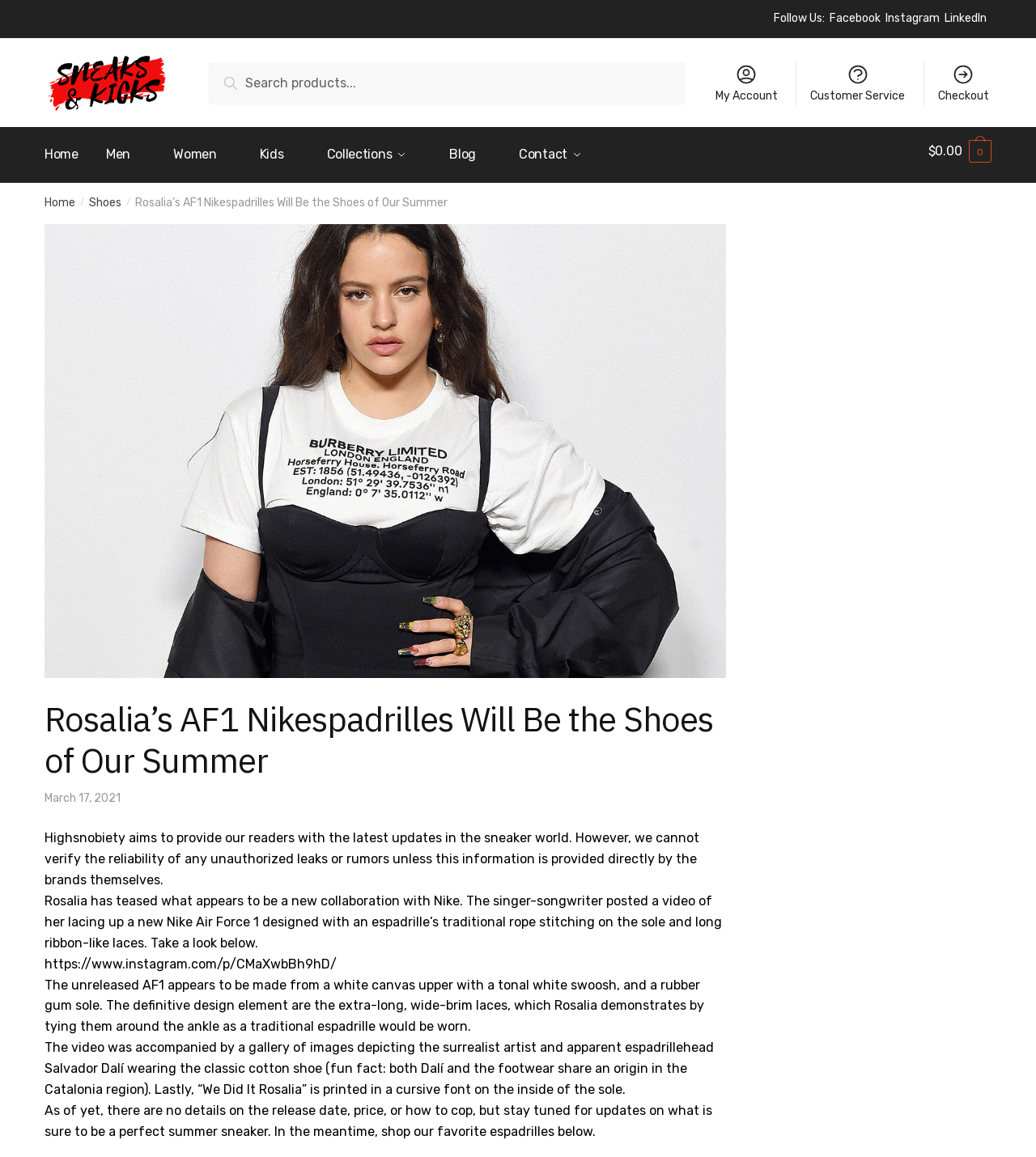What is the name of the surrealist artist mentioned in the article?
Based on the image content, provide your answer in one word or a short phrase.

Salvador Dali